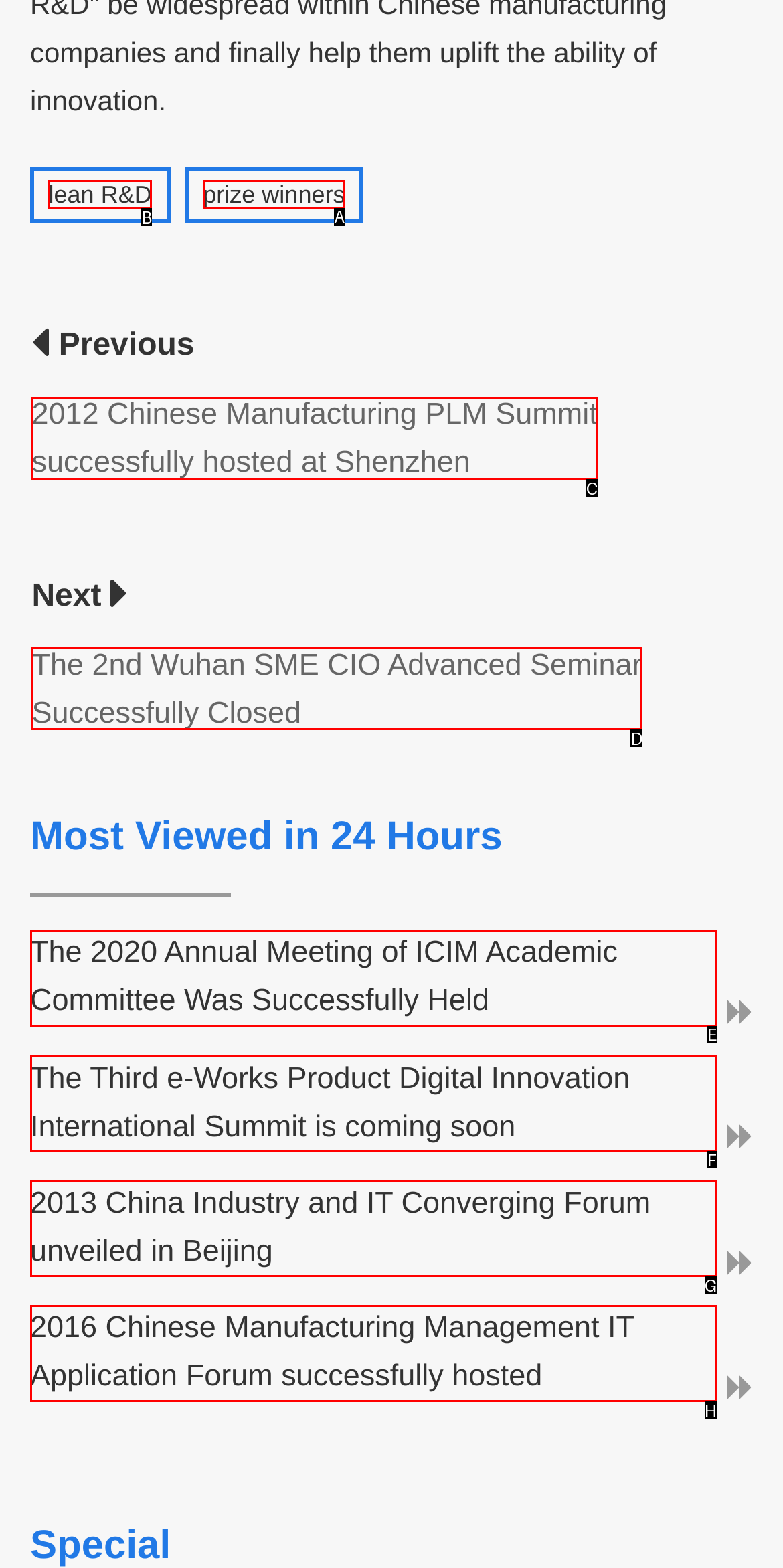To complete the instruction: view lean R&D, which HTML element should be clicked?
Respond with the option's letter from the provided choices.

B